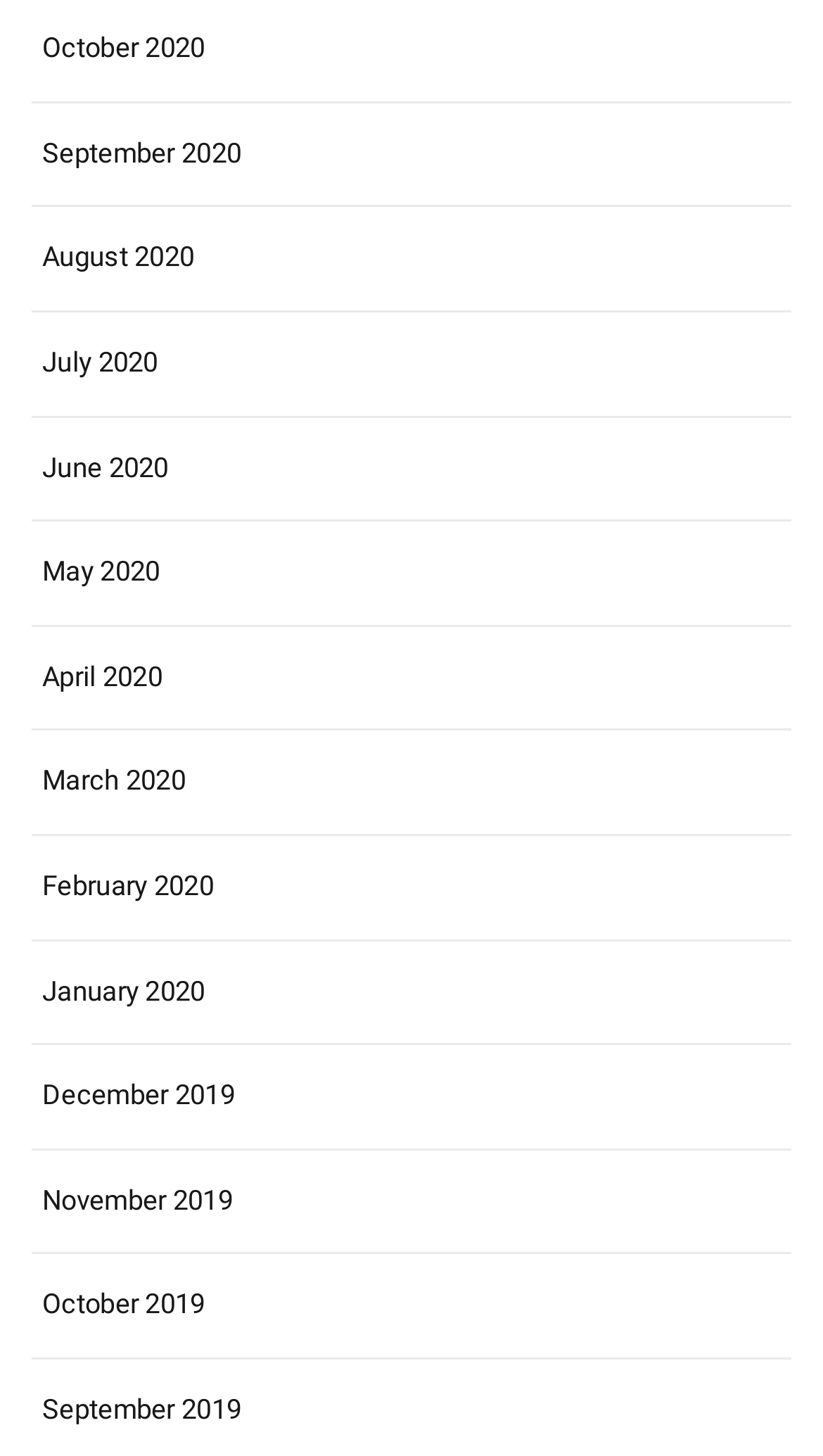Find the bounding box coordinates of the clickable area that will achieve the following instruction: "view January 2020".

[0.038, 0.653, 0.962, 0.709]